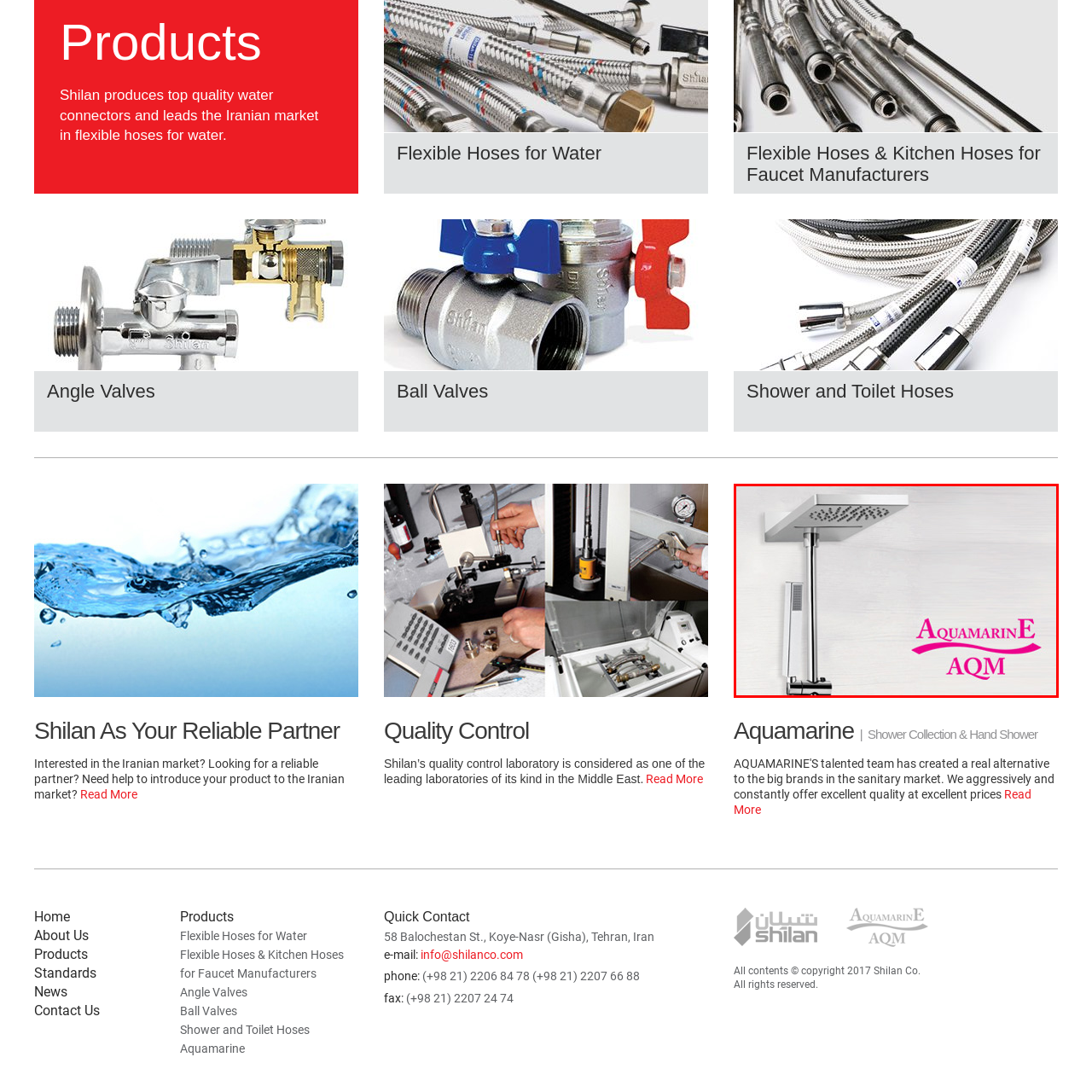Write a detailed description of the image enclosed in the red-bordered box.

The image showcases a sleek and modern Aquamarine showerhead, a product from Shilan, a leading manufacturer in the market for water connectors and flexible hoses. The showerhead features an elegant square design with a polished chrome finish, enhancing both functionality and aesthetic appeal. Accompanying the visual is the branding 'Aquamarine' and the abbreviation 'AQM' prominently displayed in vibrant pink, making it visually striking against the subtle background. This product exemplifies Shilan's commitment to quality and innovation in the realm of bathroom fixtures.